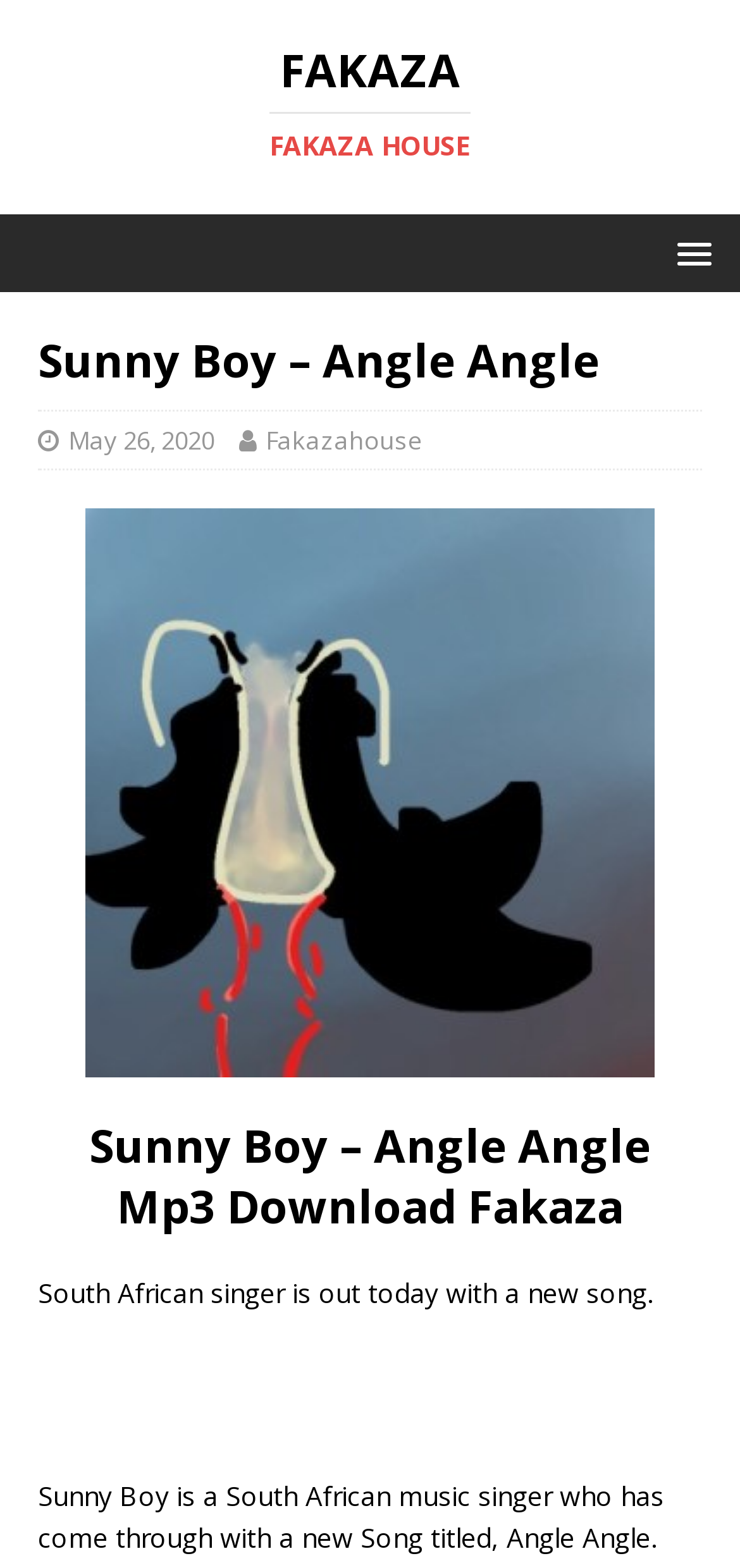Please determine the main heading text of this webpage.

Sunny Boy – Angle Angle